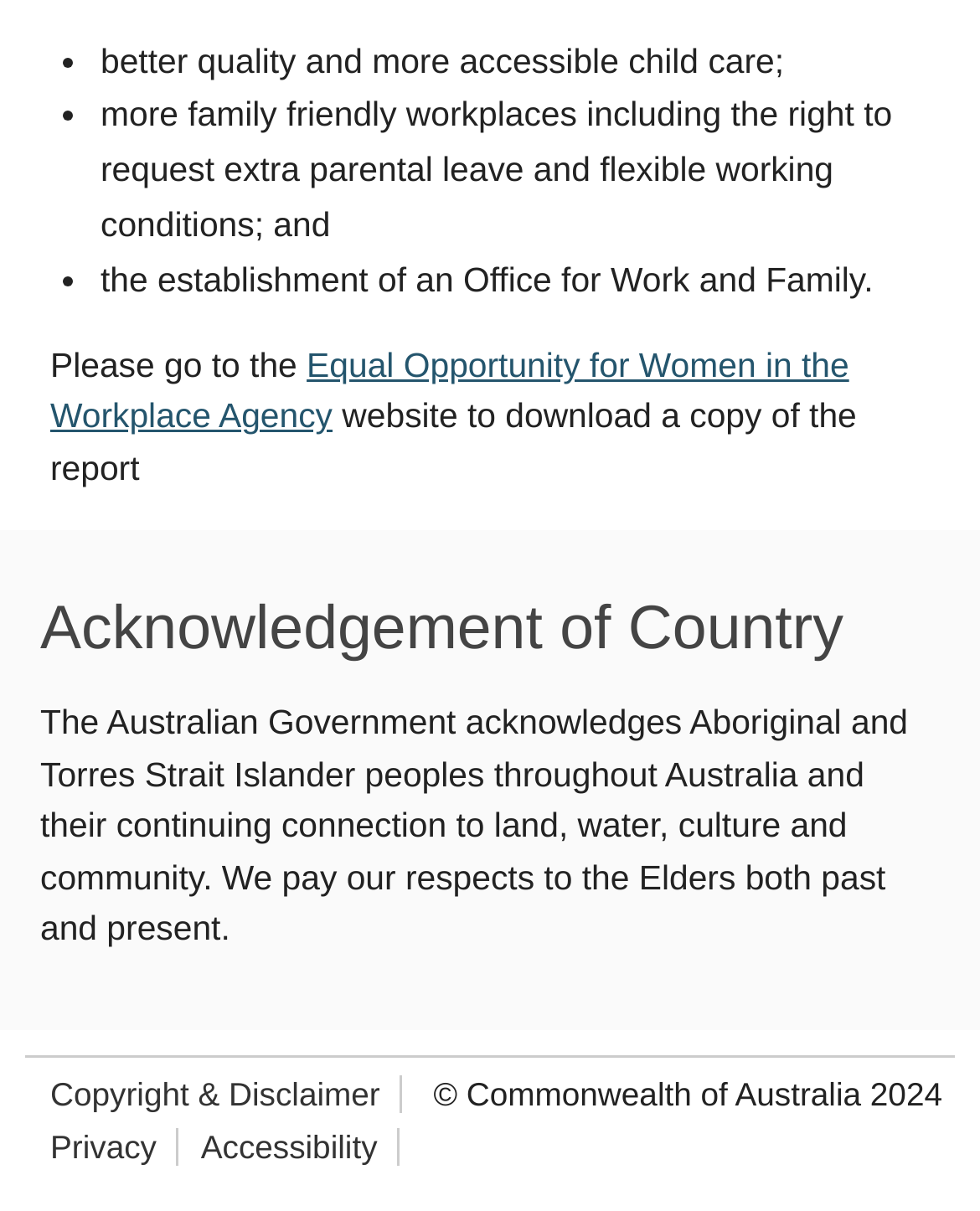Use a single word or phrase to answer this question: 
What is the name of the agency mentioned in the text?

Equal Opportunity for Women in the Workplace Agency